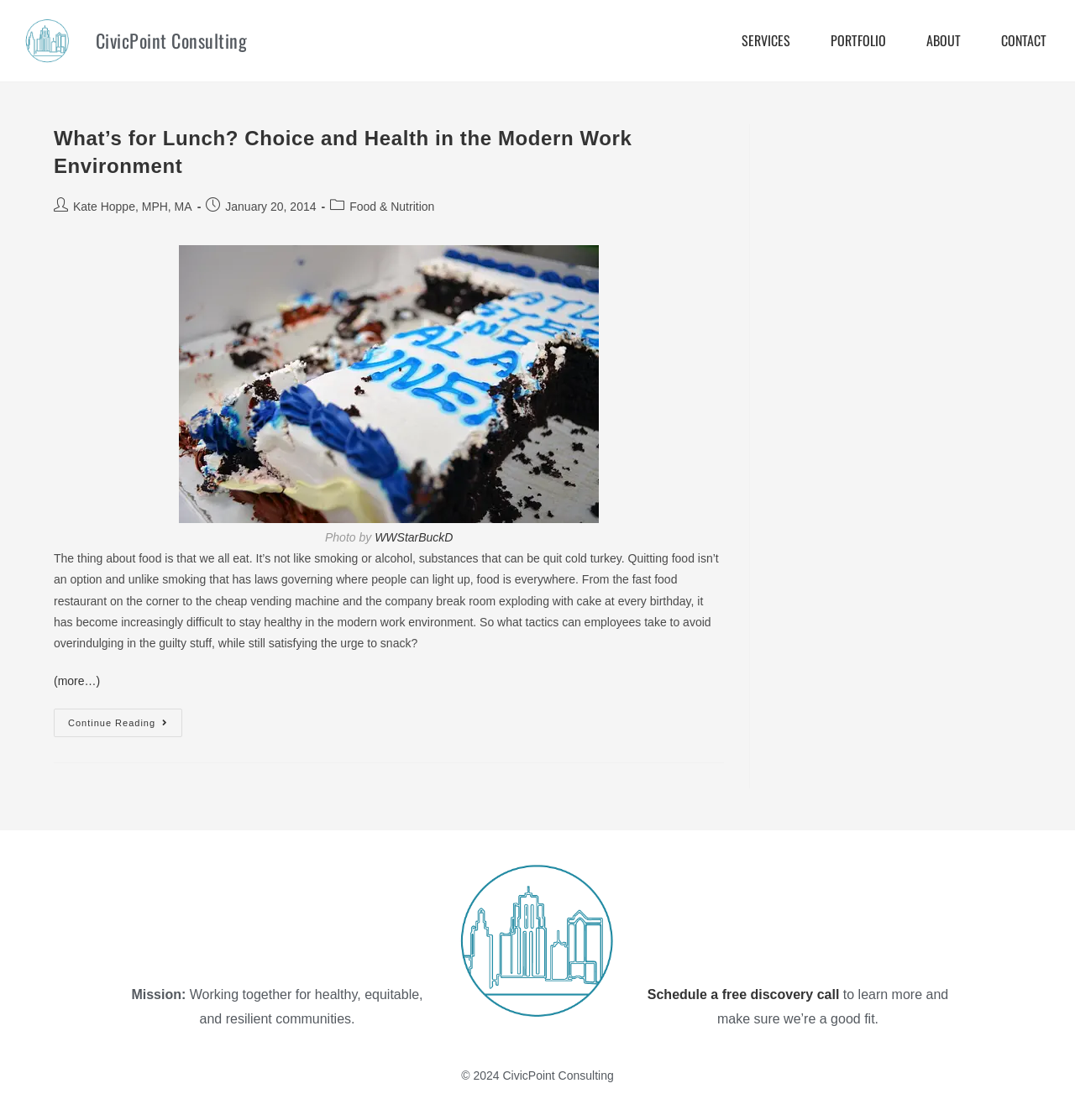Identify the bounding box coordinates of the clickable region necessary to fulfill the following instruction: "Click on the 'Schedule a free discovery call' link". The bounding box coordinates should be four float numbers between 0 and 1, i.e., [left, top, right, bottom].

[0.602, 0.881, 0.781, 0.894]